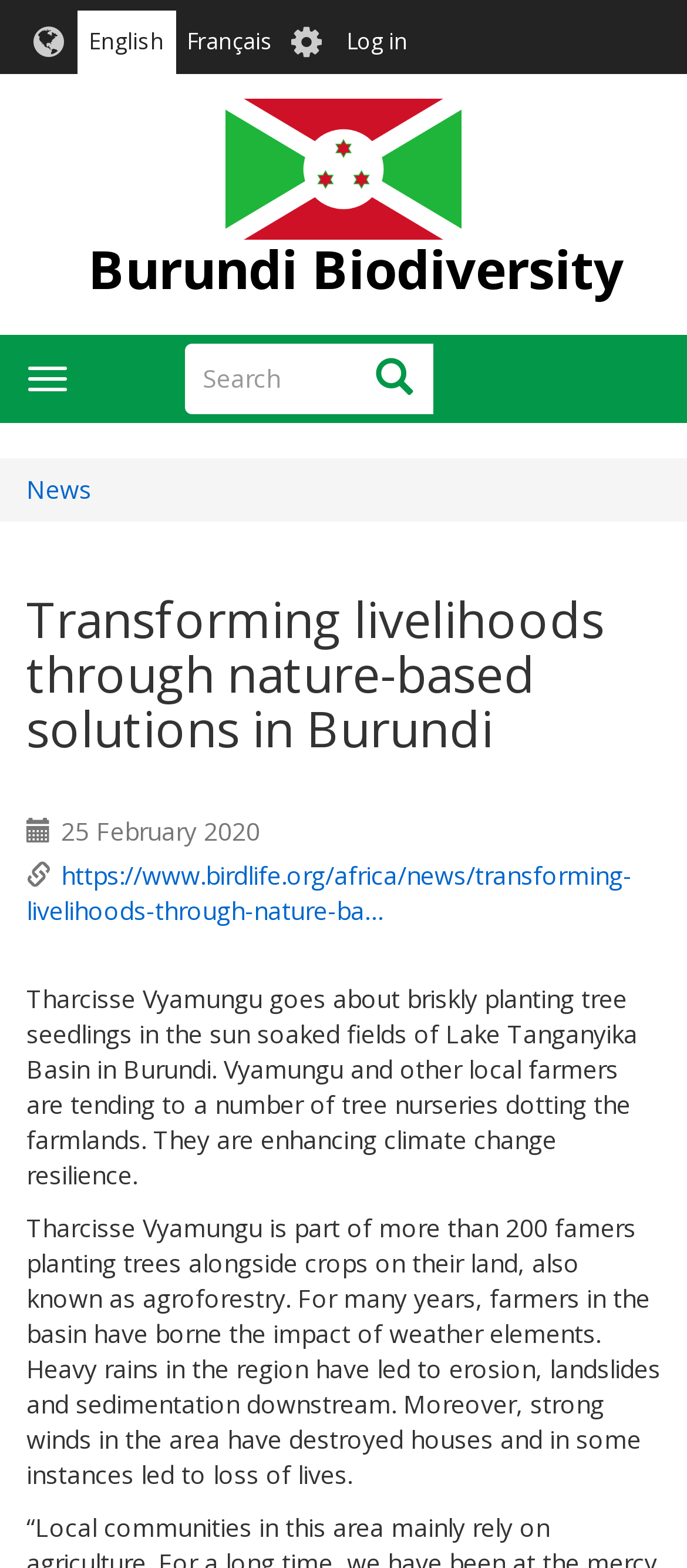How many farmers are planting trees alongside crops?
Using the visual information from the image, give a one-word or short-phrase answer.

more than 200